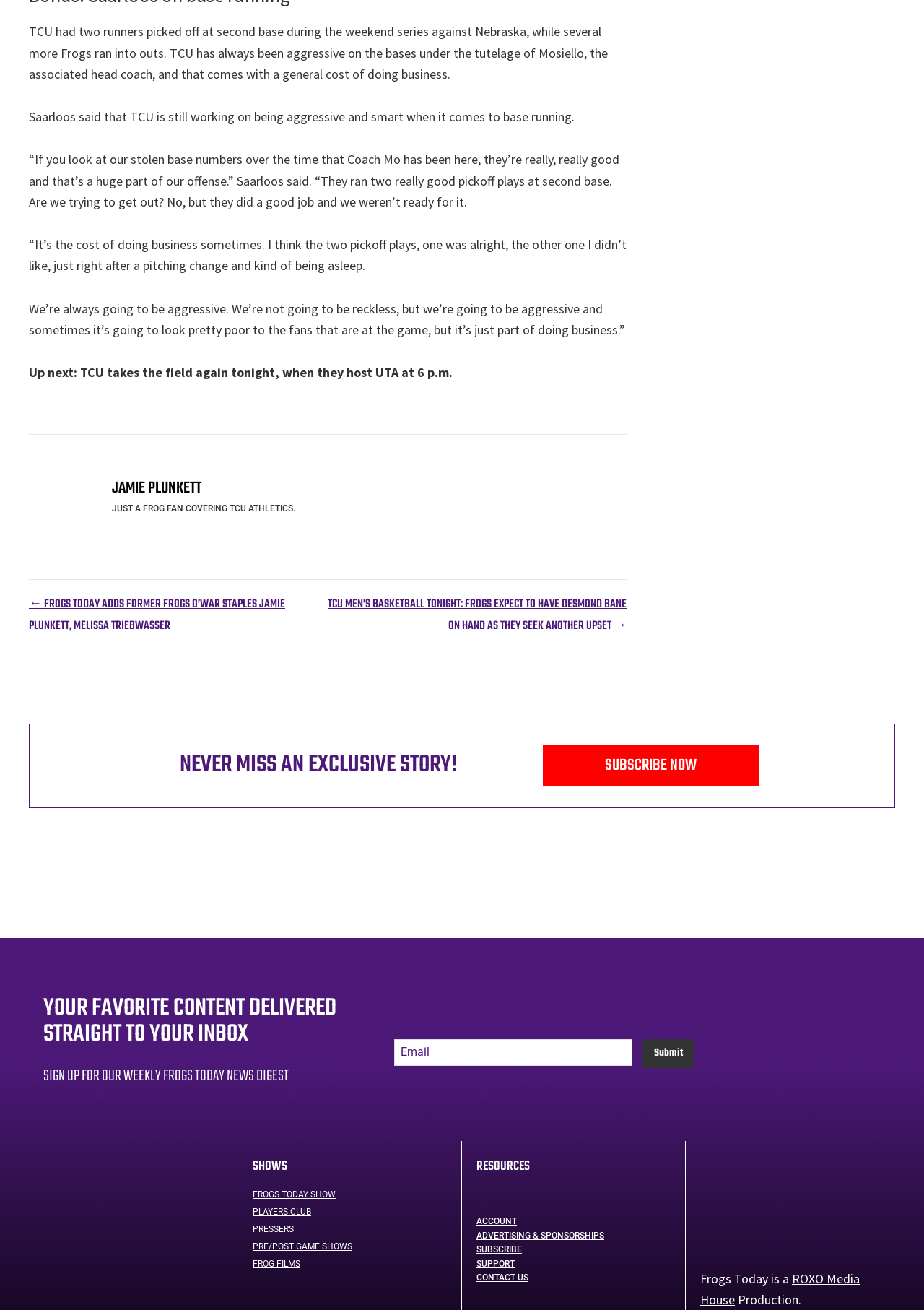Respond to the following question with a brief word or phrase:
What is the name of the author?

Jamie Plunkett